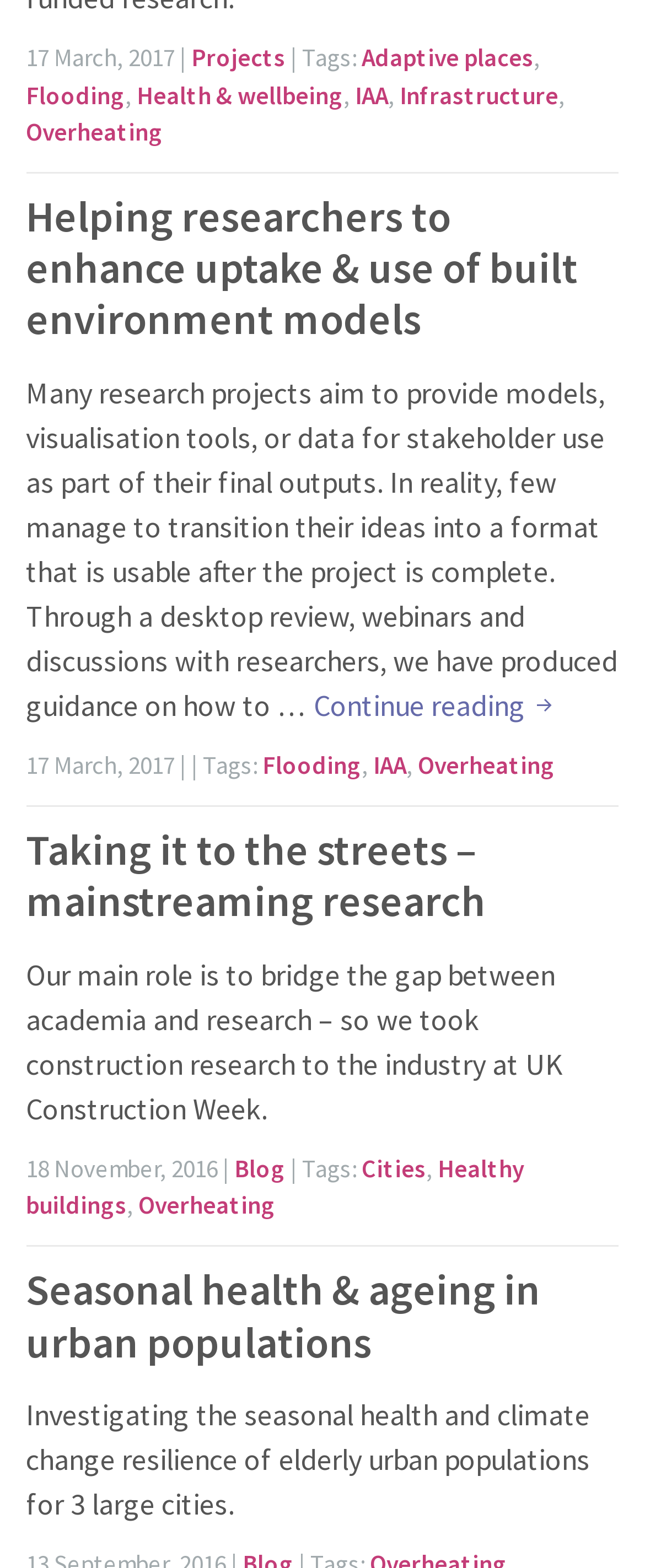What is the topic of the second article?
Identify the answer in the screenshot and reply with a single word or phrase.

mainstreaming research